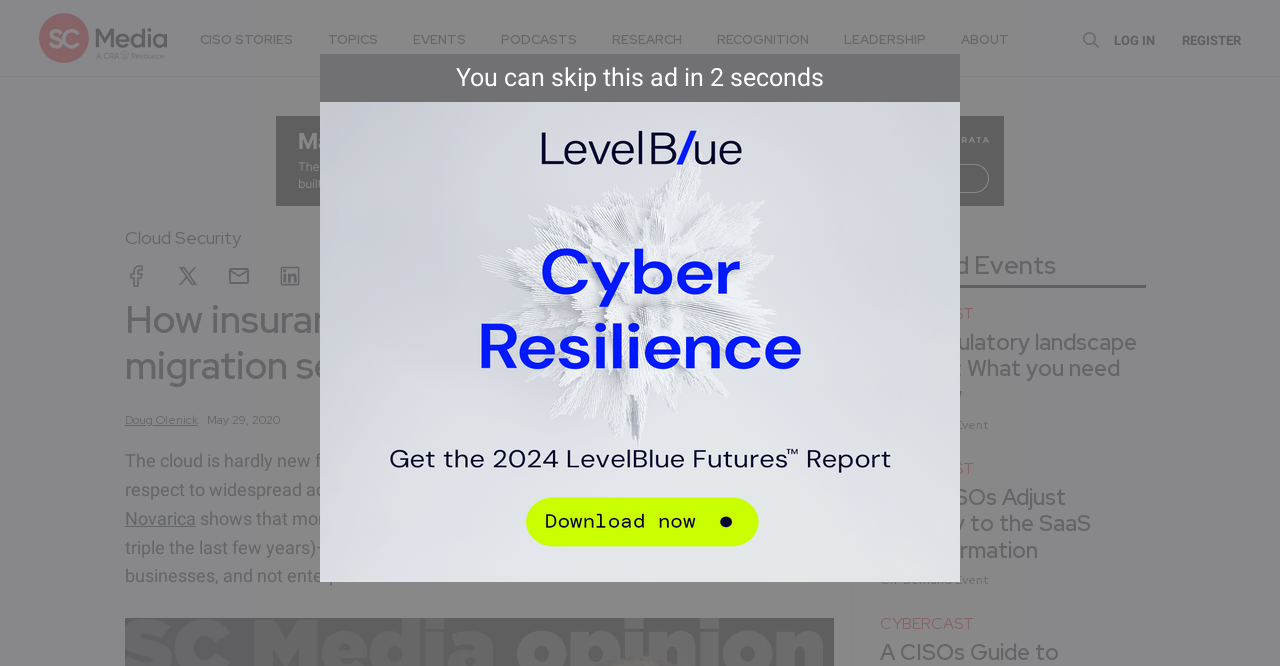Look at the image and give a detailed response to the following question: What is the name of the report mentioned in the article?

The name of the report mentioned in the article can be determined by reading the text 'a recent report from Novarica' which indicates that the report is from Novarica.